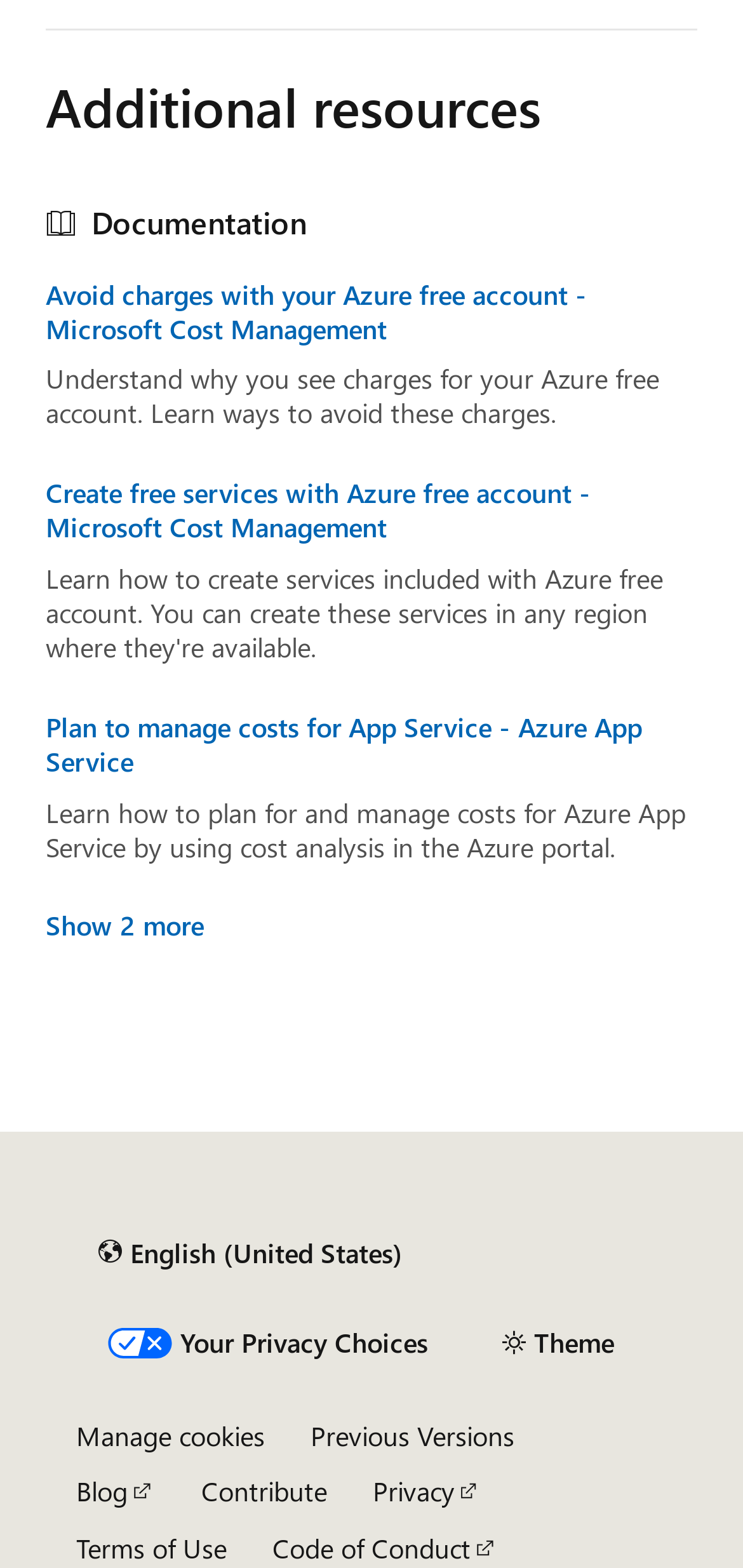Provide a one-word or short-phrase answer to the question:
What is the main topic of the webpage?

Azure resources